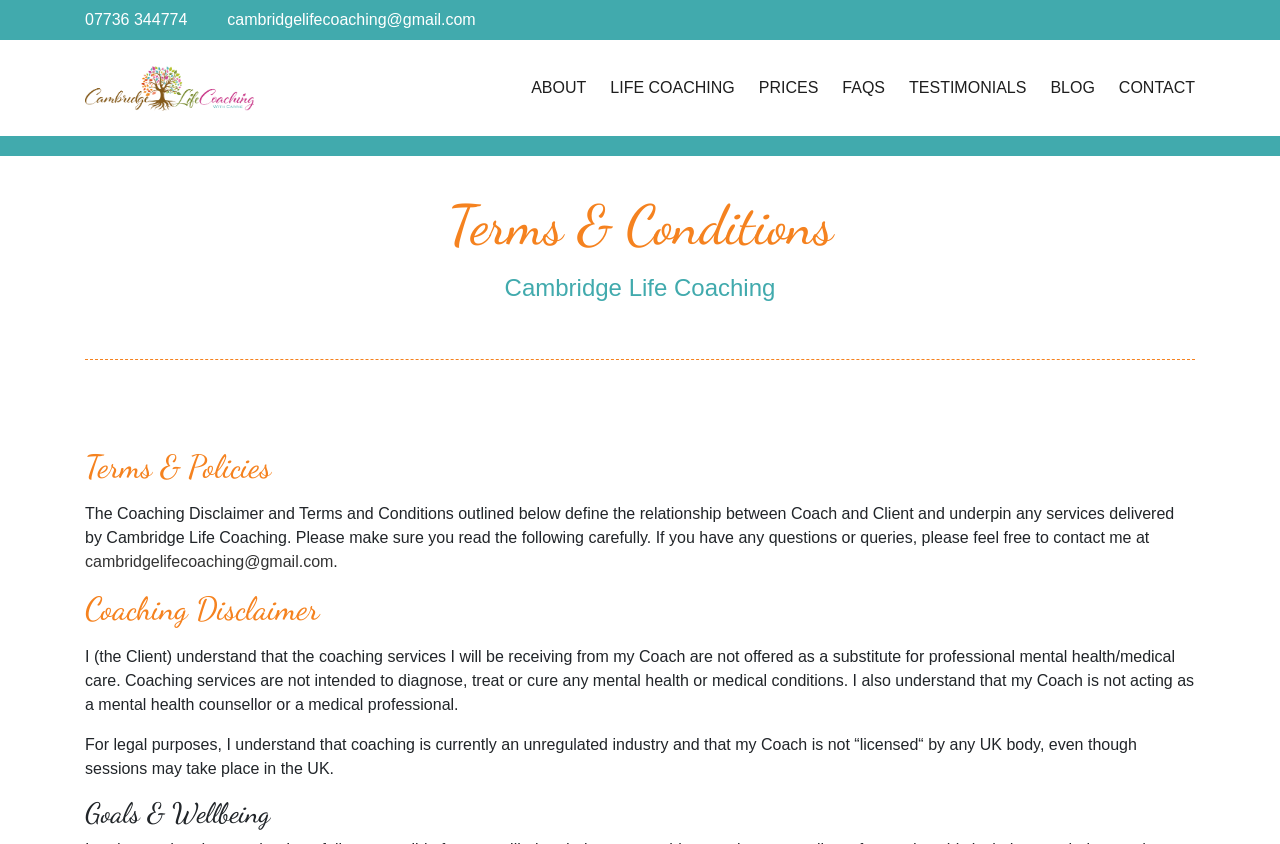Please find the bounding box coordinates (top-left x, top-left y, bottom-right x, bottom-right y) in the screenshot for the UI element described as follows: Cambridge Life Coaching

[0.066, 0.062, 0.27, 0.147]